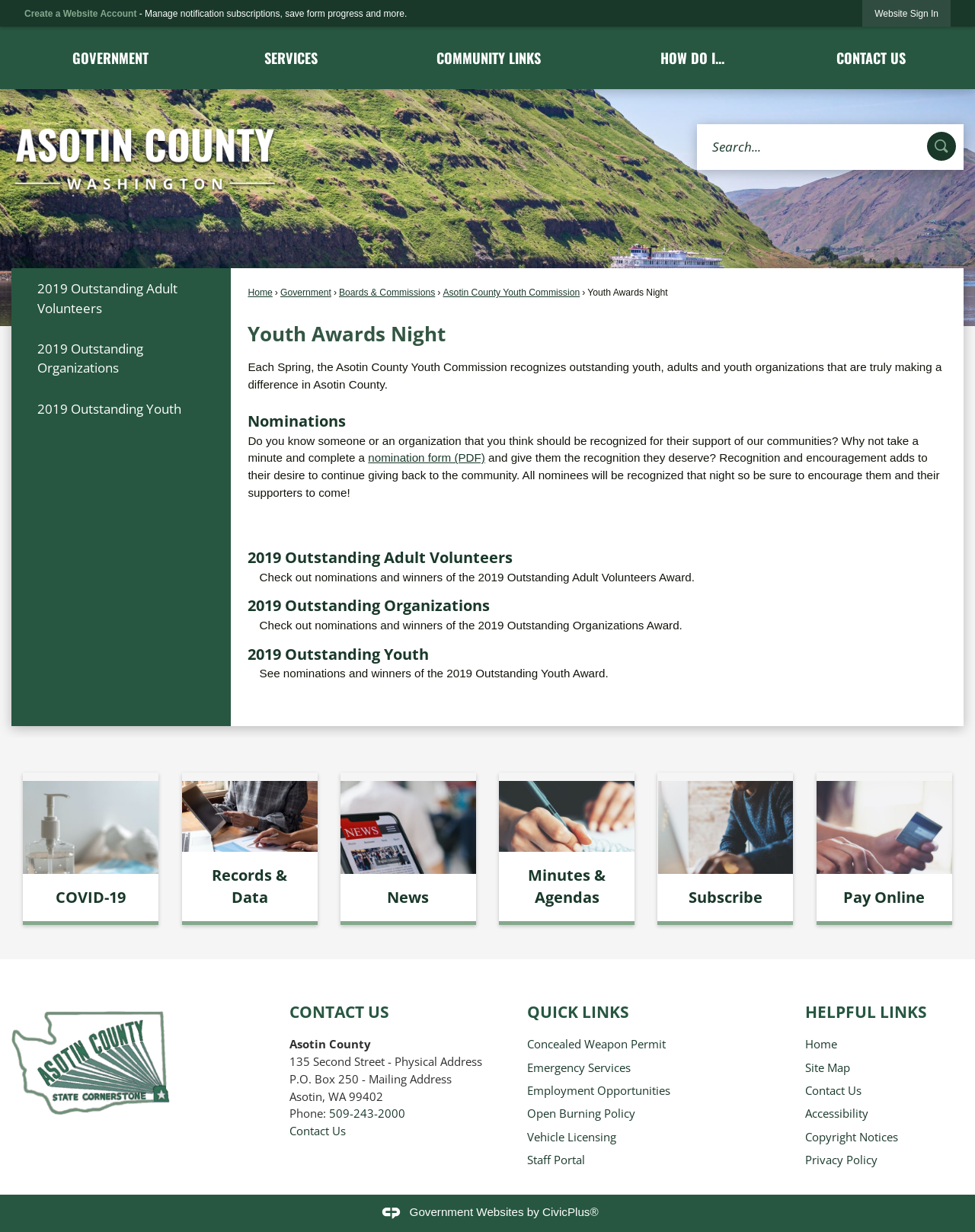What is the purpose of the Asotin County Youth Commission?
Answer the question with a thorough and detailed explanation.

Based on the webpage content, the Asotin County Youth Commission recognizes outstanding youth, adults and youth organizations that are truly making a difference in Asotin County, as stated in the meta description and the webpage content.